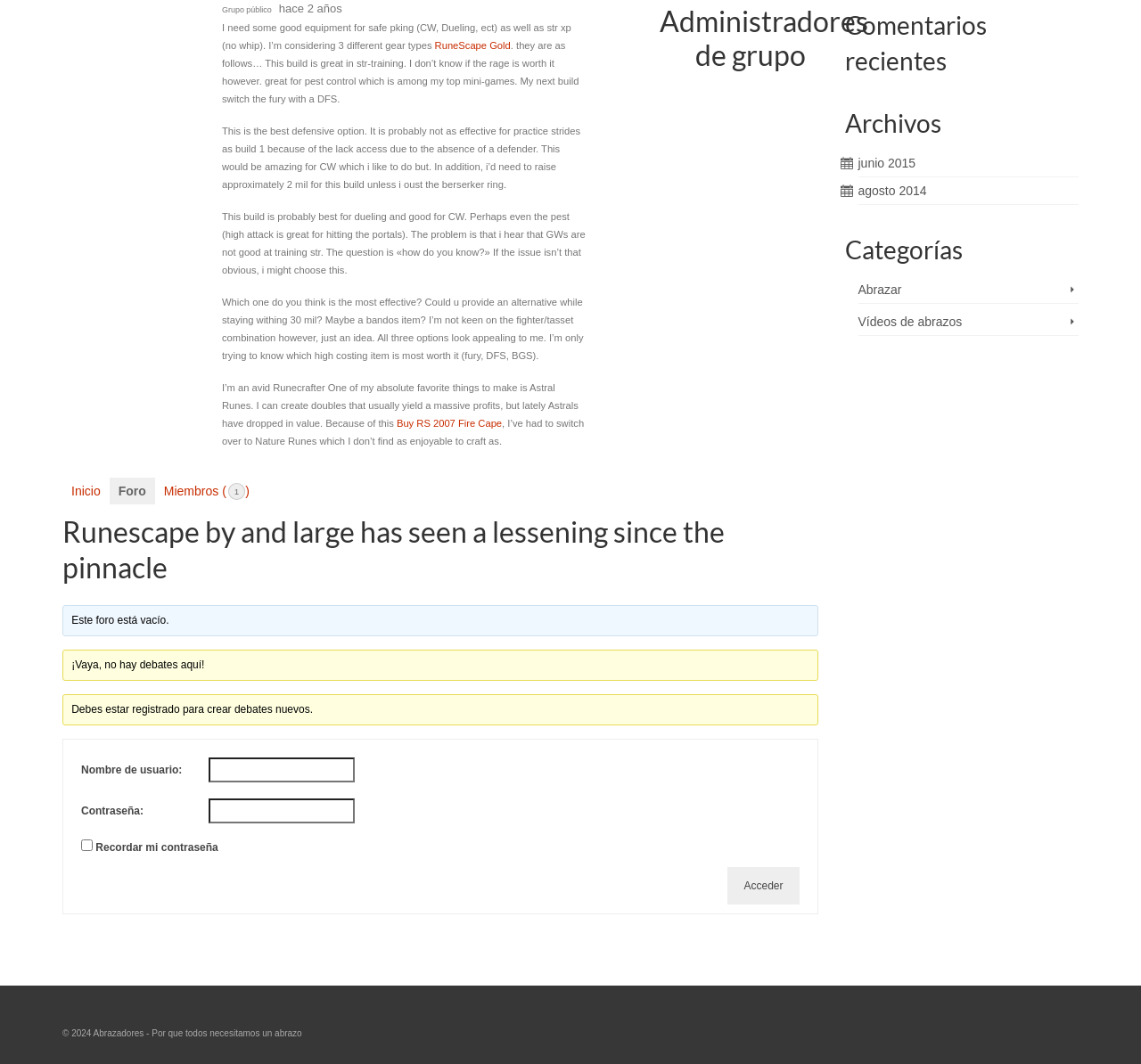Please find the bounding box for the UI element described by: "parent_node: Contraseña: name="pwd"".

[0.183, 0.75, 0.311, 0.774]